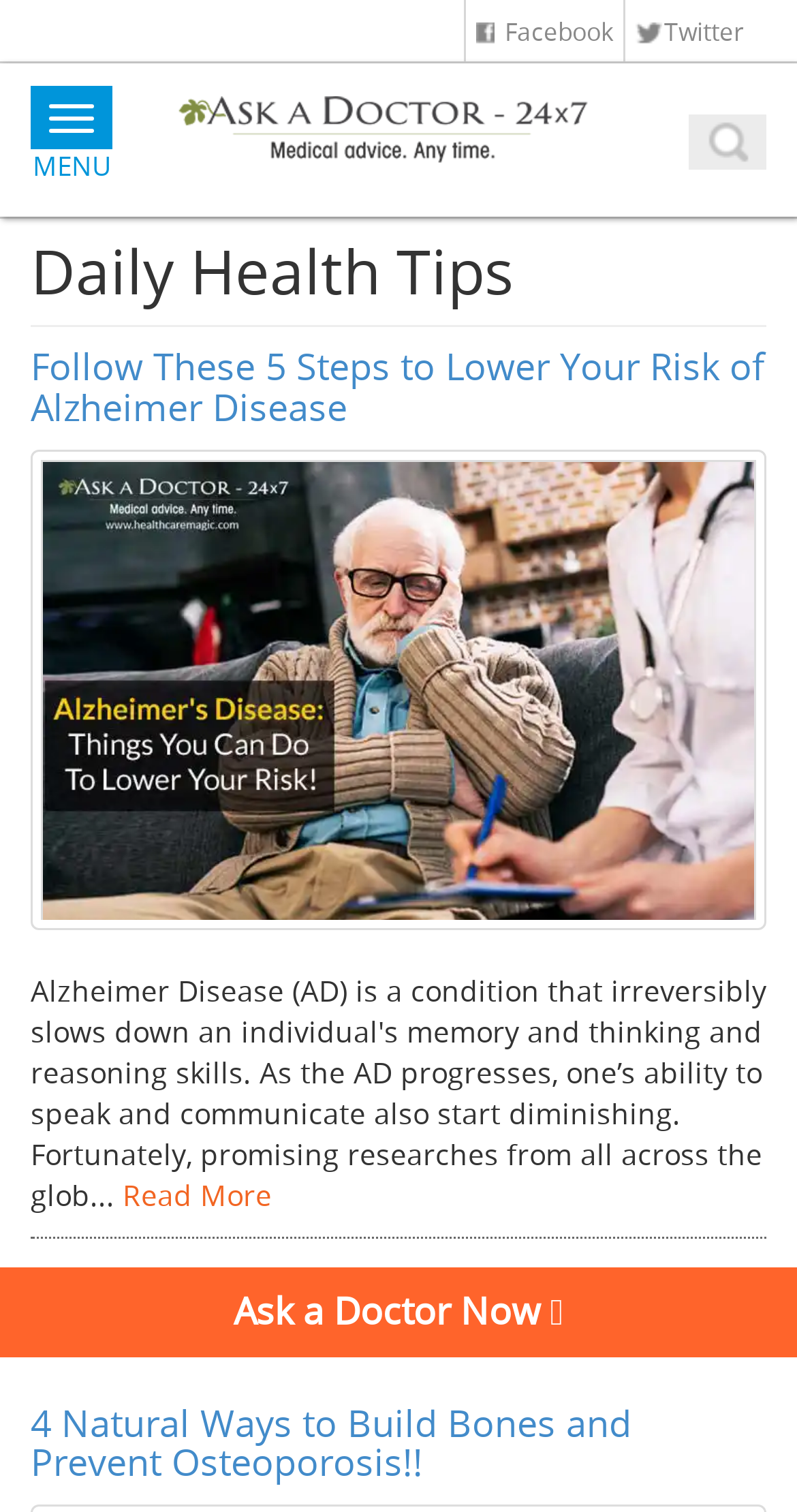Provide a brief response to the question below using one word or phrase:
What is the call-to-action on the bottom right?

Ask a Doctor Now